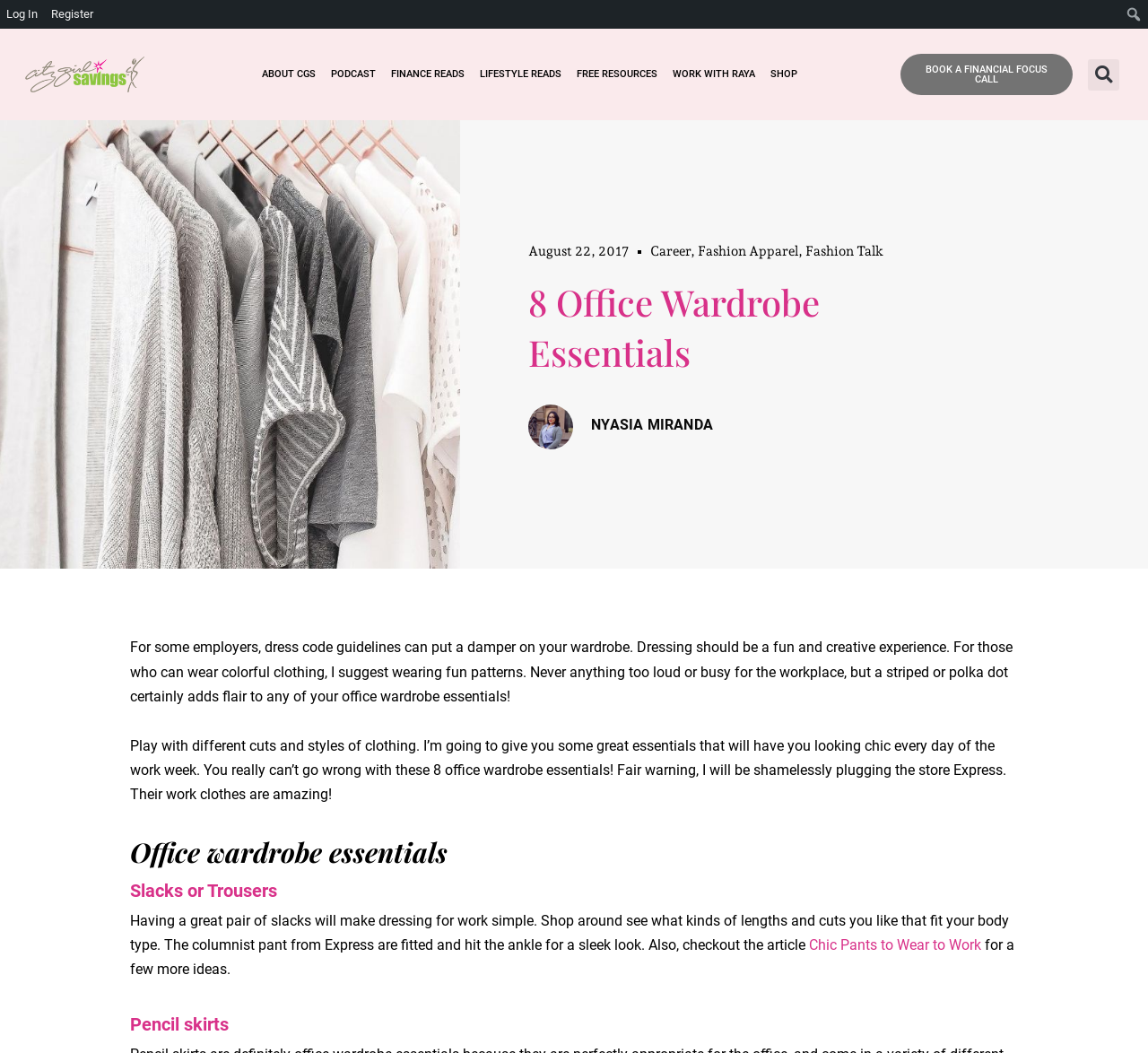Please locate the bounding box coordinates for the element that should be clicked to achieve the following instruction: "Read about the author Nyasia Miranda". Ensure the coordinates are given as four float numbers between 0 and 1, i.e., [left, top, right, bottom].

[0.515, 0.396, 0.82, 0.412]